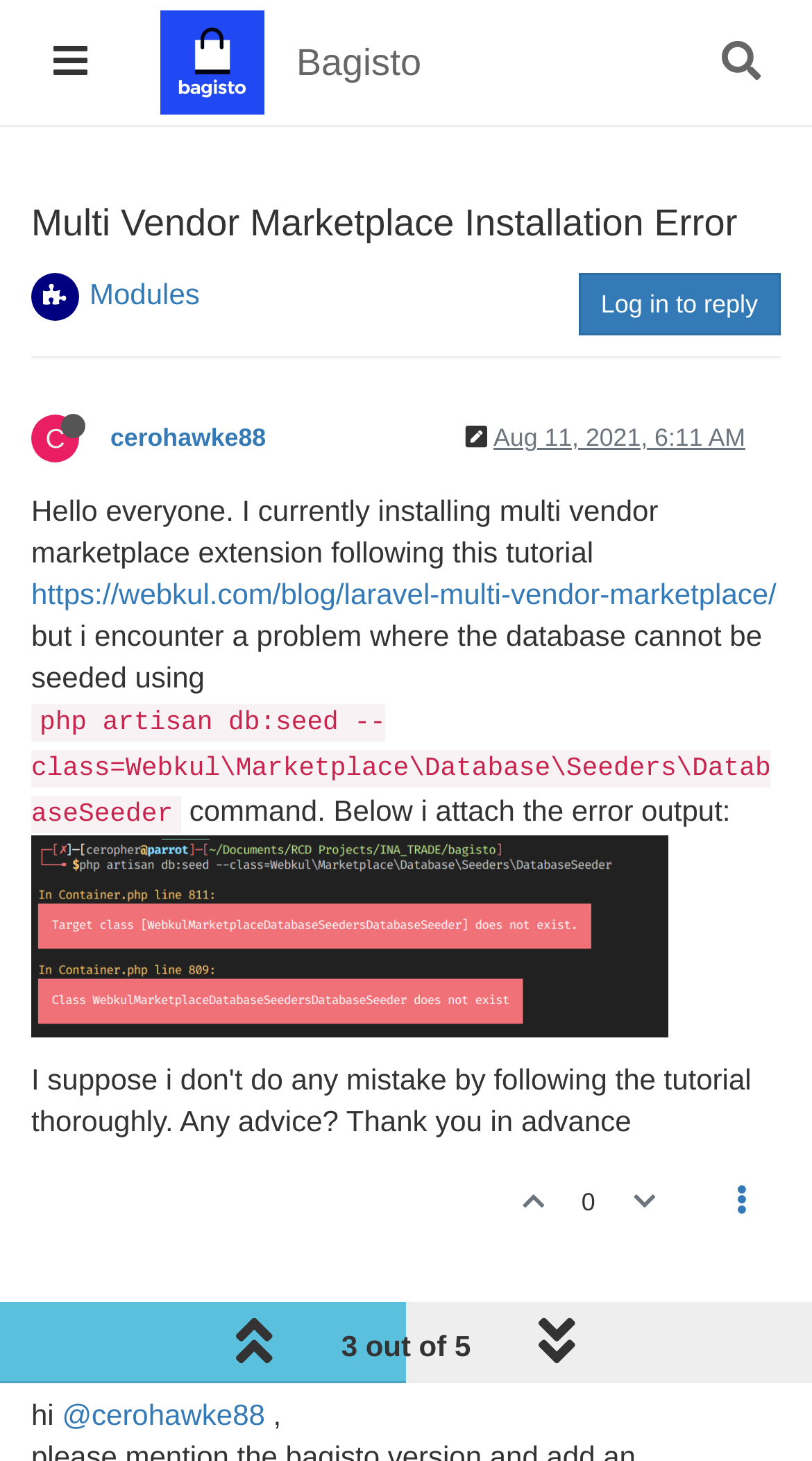Please find the bounding box coordinates (top-left x, top-left y, bottom-right x, bottom-right y) in the screenshot for the UI element described as follows: parent_node: 0

[0.754, 0.793, 0.831, 0.846]